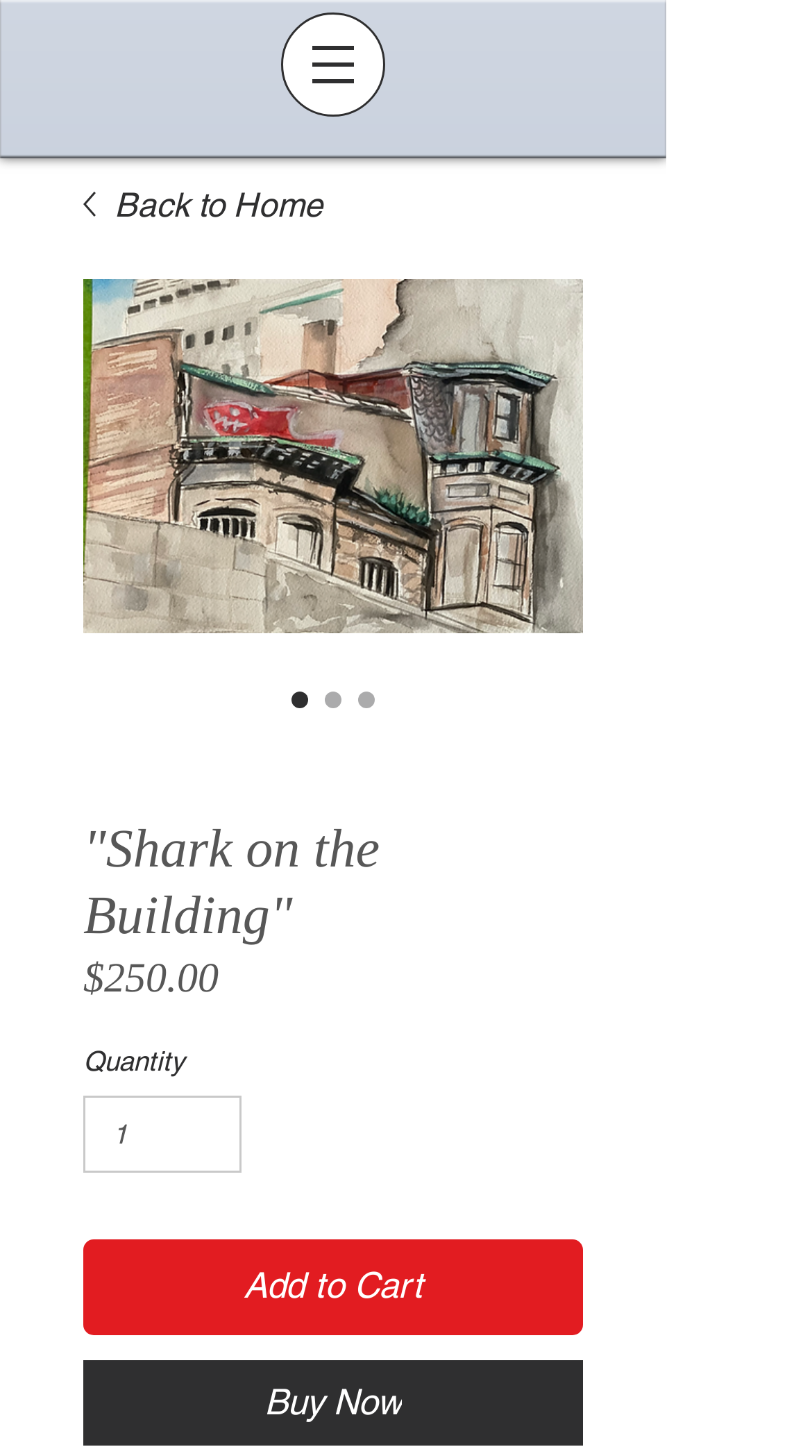What is the alternative to 'Add to Cart'?
Using the image as a reference, deliver a detailed and thorough answer to the question.

I found the alternative to 'Add to Cart' by looking at the button next to it, which is labeled 'Buy Now', suggesting that it is an alternative way to purchase the item.